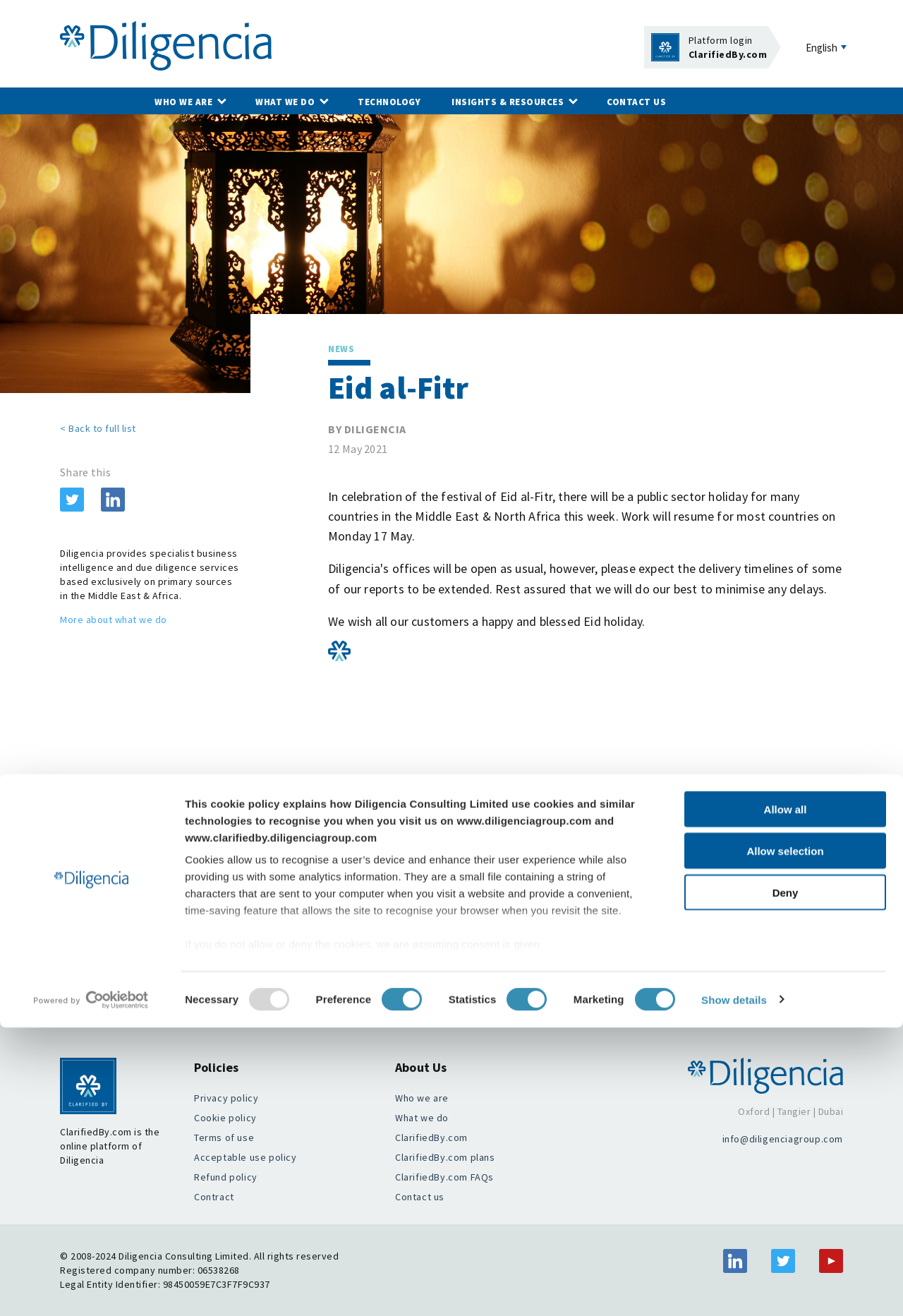Using the elements shown in the image, answer the question comprehensively: What is the purpose of the cookie policy?

The cookie policy is a modal dialog that appears on the webpage, explaining how Diligencia Consulting Limited uses cookies and similar technologies to recognize users when they visit their websites. The policy provides information on what cookies are, how they are used, and how users can manage their cookie preferences.